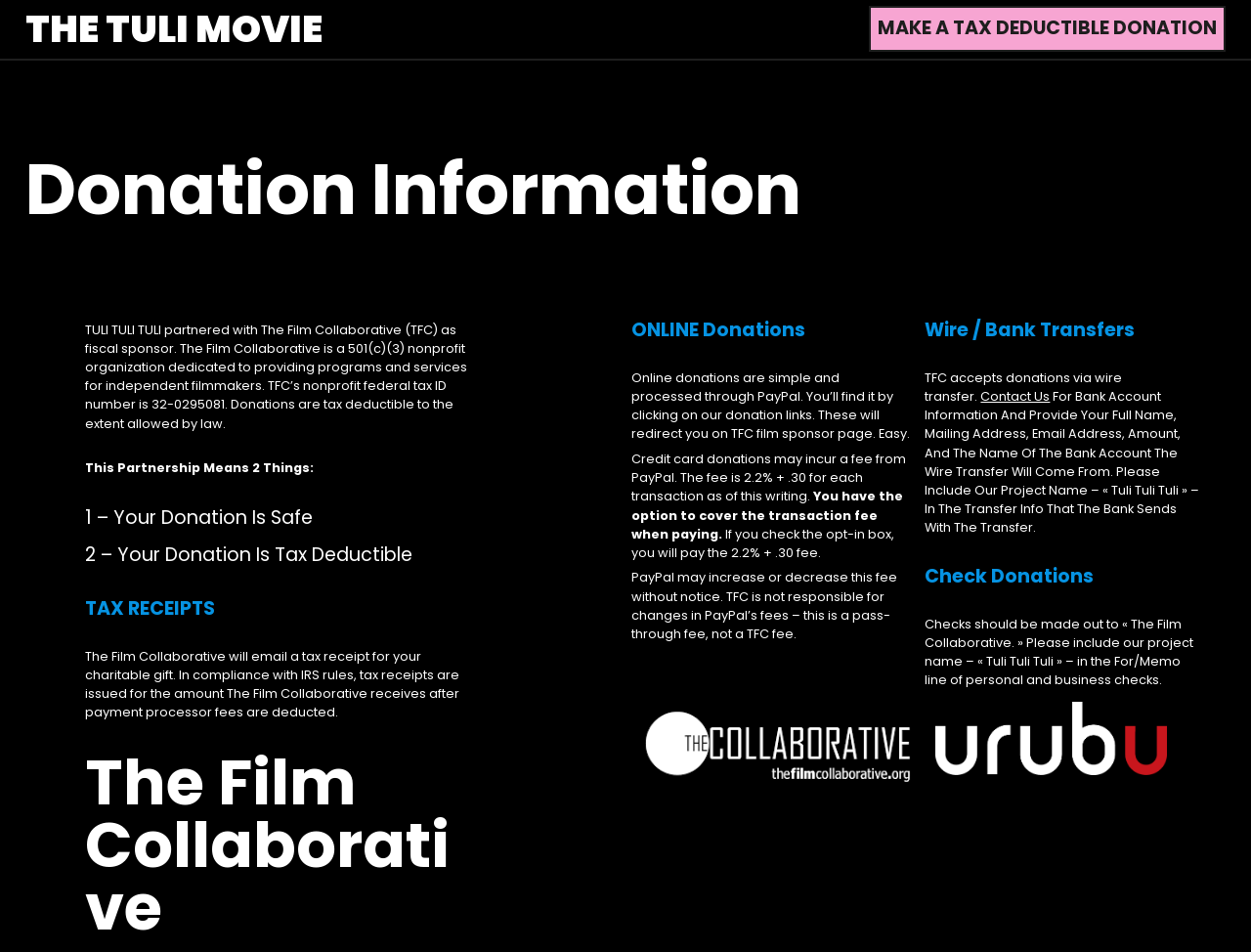Provide your answer in a single word or phrase: 
What is the name of the movie?

The Tuli Movie